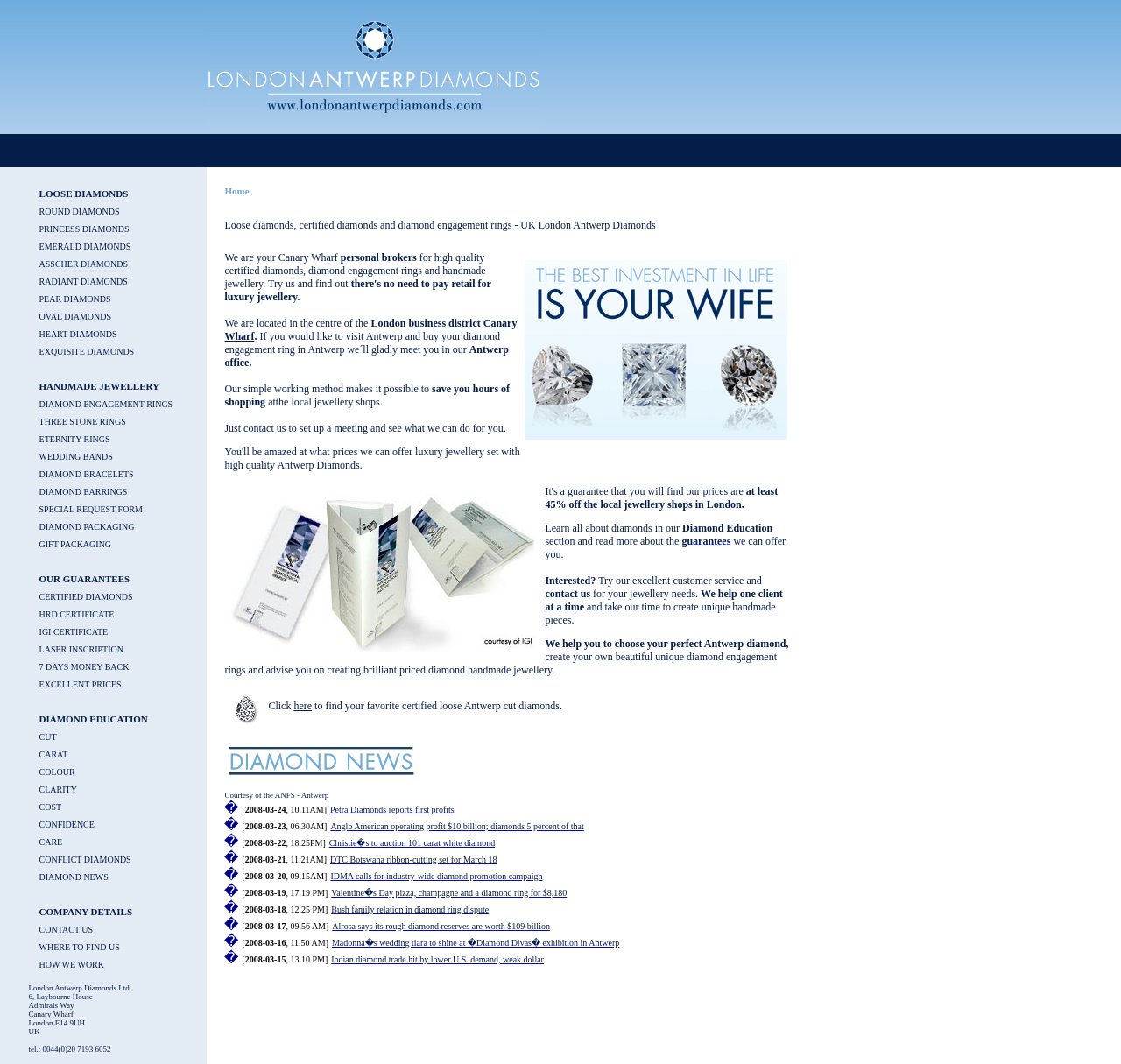Describe the webpage meticulously, covering all significant aspects.

The webpage is a diamond jewelry online store with offices in London and Antwerp. At the top, there is a logo with the text "London Antwerp Diamonds - Diamond Engagement Rings" and an image. Below the logo, there is a table with several rows and columns. The table has 12 rows, each containing a link to a specific type of diamond or jewelry, such as "Loose Diamonds", "Round Diamonds", "Princess Diamonds", and "Handmade Jewellery". Each link is accompanied by a small amount of whitespace on either side.

The links are arranged in a vertical column, with the first link "Loose Diamonds" at the top and the last link "Three Stone Rings" at the bottom. The links are evenly spaced, with a small gap between each row. The text of each link is centered within its respective cell.

There are no images on the page besides the logo at the top. The overall layout is simple and easy to navigate, with a clear hierarchy of elements. The focus of the page is on the links to the different types of diamonds and jewelry, making it easy for users to find and explore the various options available.